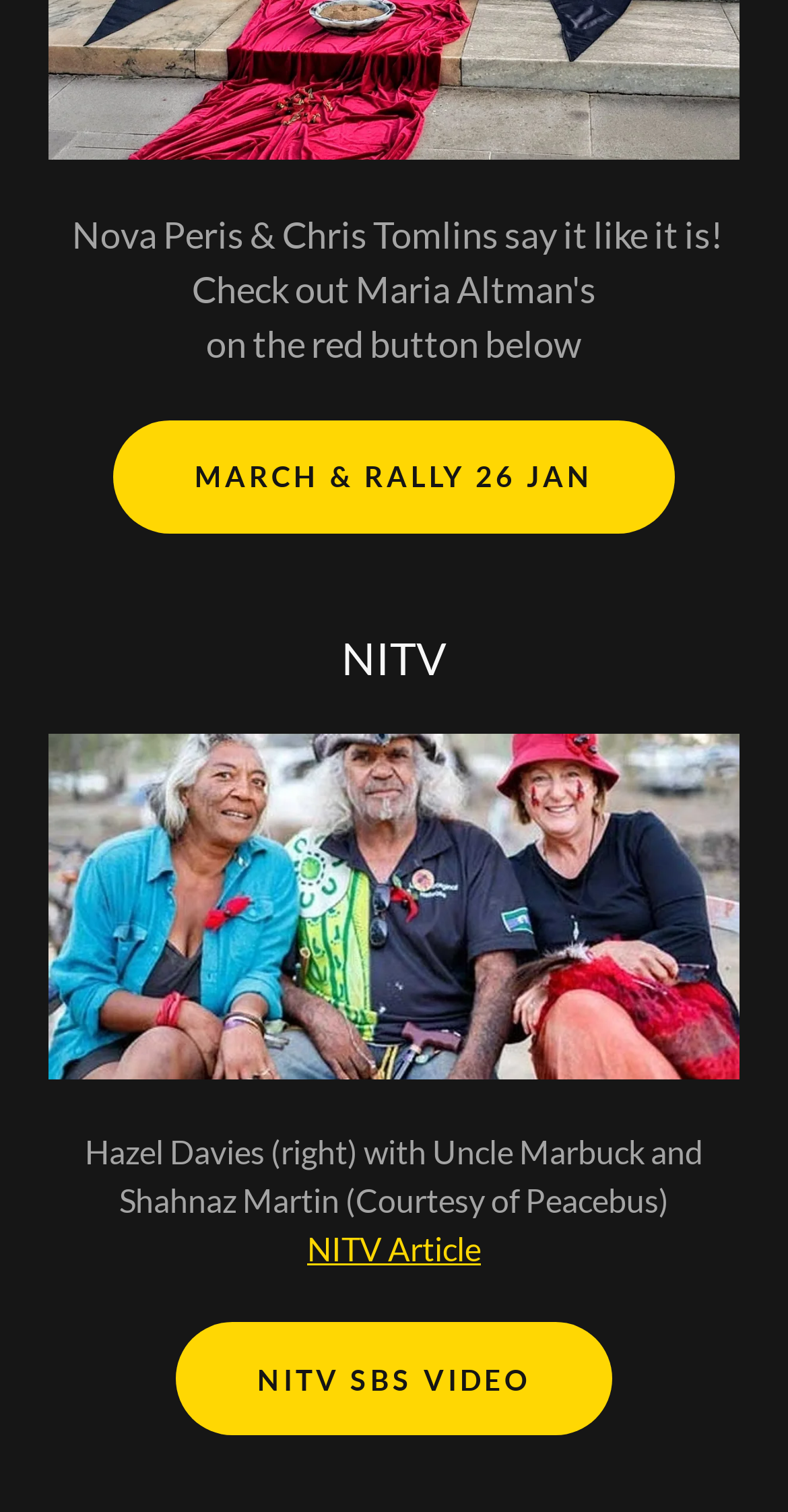Find the bounding box coordinates for the UI element that matches this description: "NITV SBS Video".

[0.224, 0.874, 0.776, 0.949]